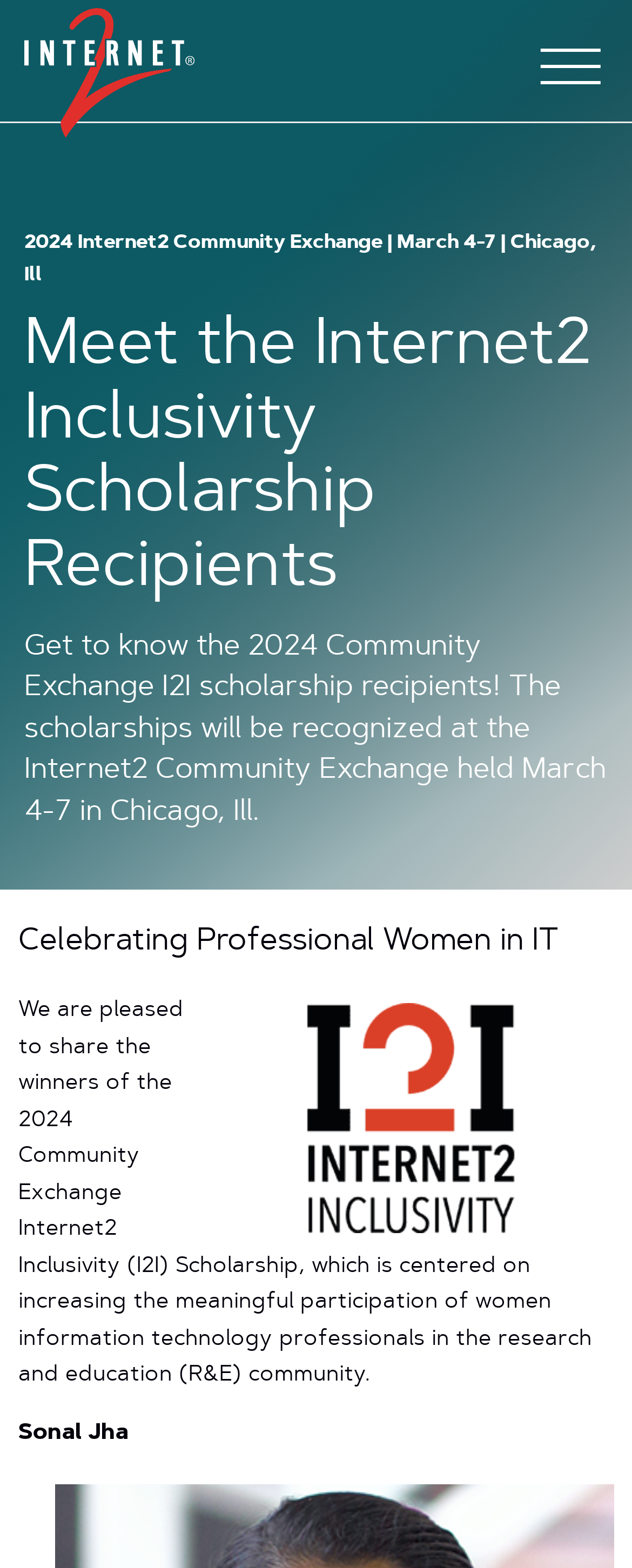Please identify the primary heading of the webpage and give its text content.

Meet the Internet2 Inclusivity Scholarship Recipients